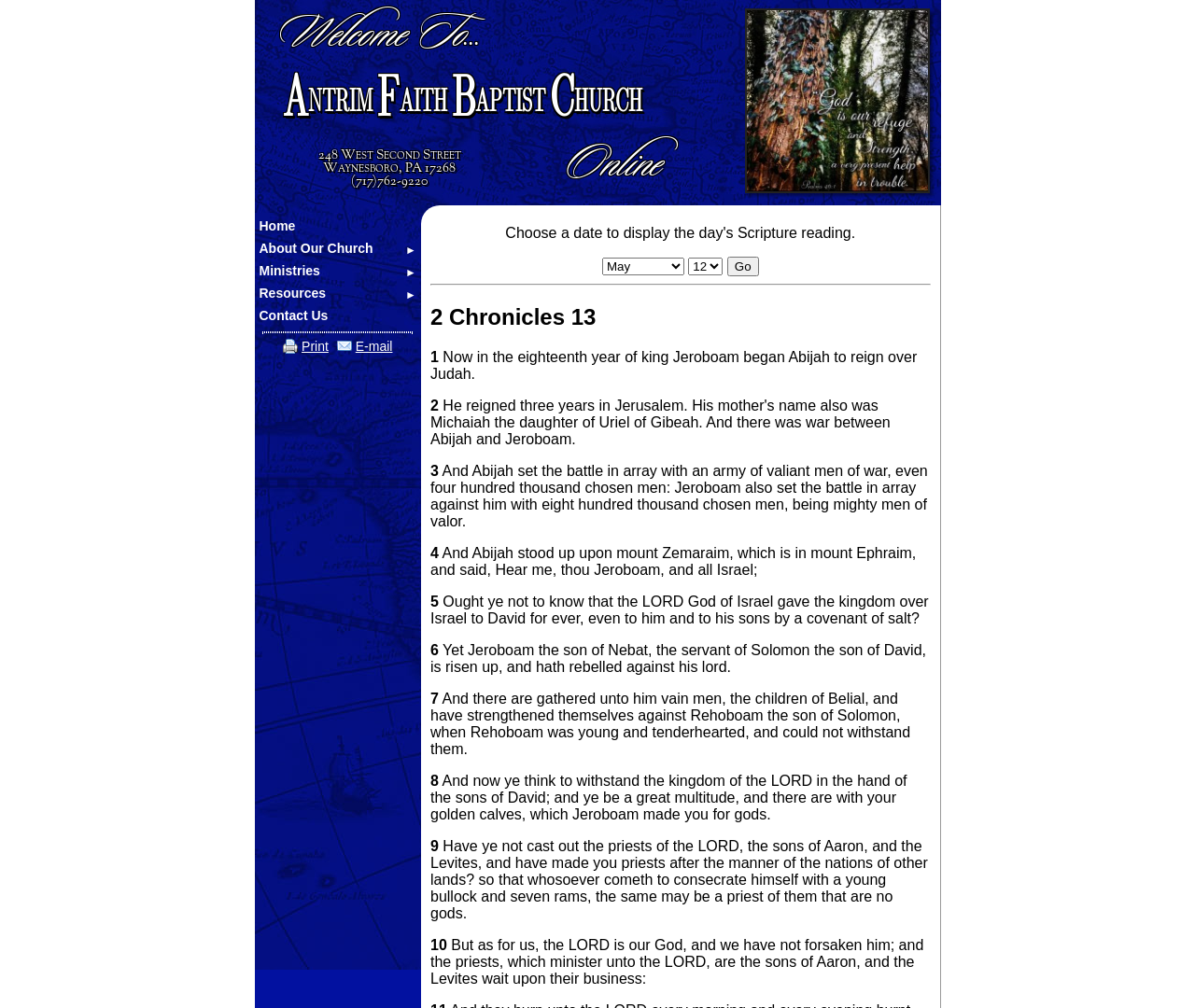Please identify the bounding box coordinates for the region that you need to click to follow this instruction: "Click the 'Go' button".

[0.608, 0.255, 0.635, 0.274]